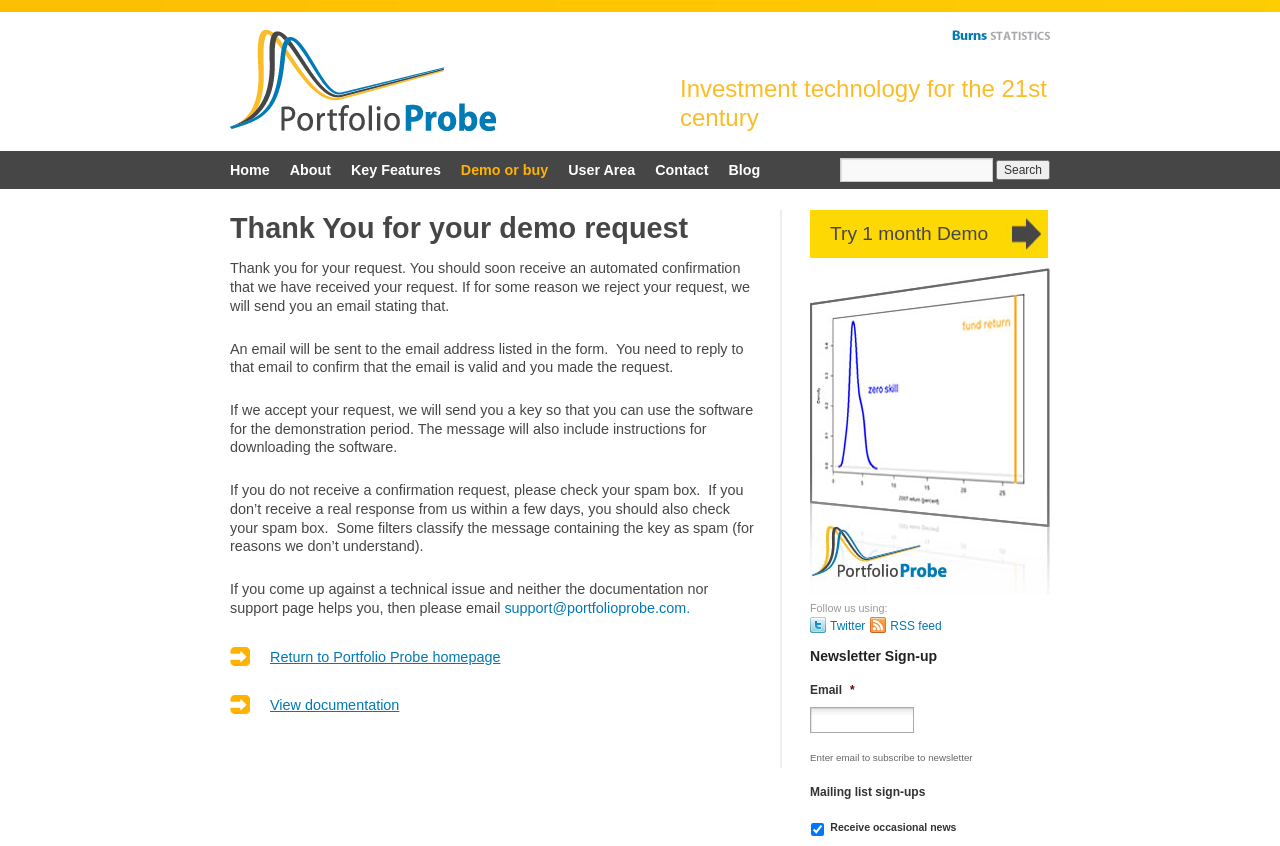What is the name of the software?
Answer briefly with a single word or phrase based on the image.

Portfolio Probe